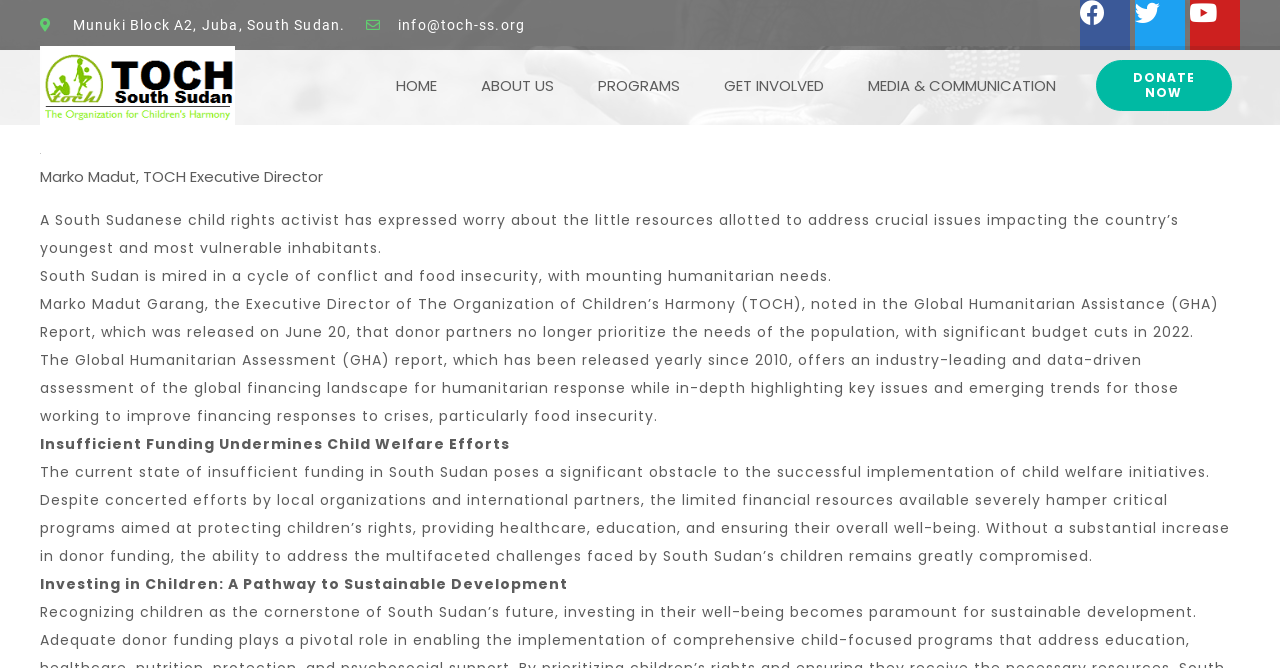What is the address of TOCH South Sudan?
Please analyze the image and answer the question with as much detail as possible.

I found the address by looking at the static text element at the top of the webpage, which contains the address 'Munuki Block A2, Juba, South Sudan.'